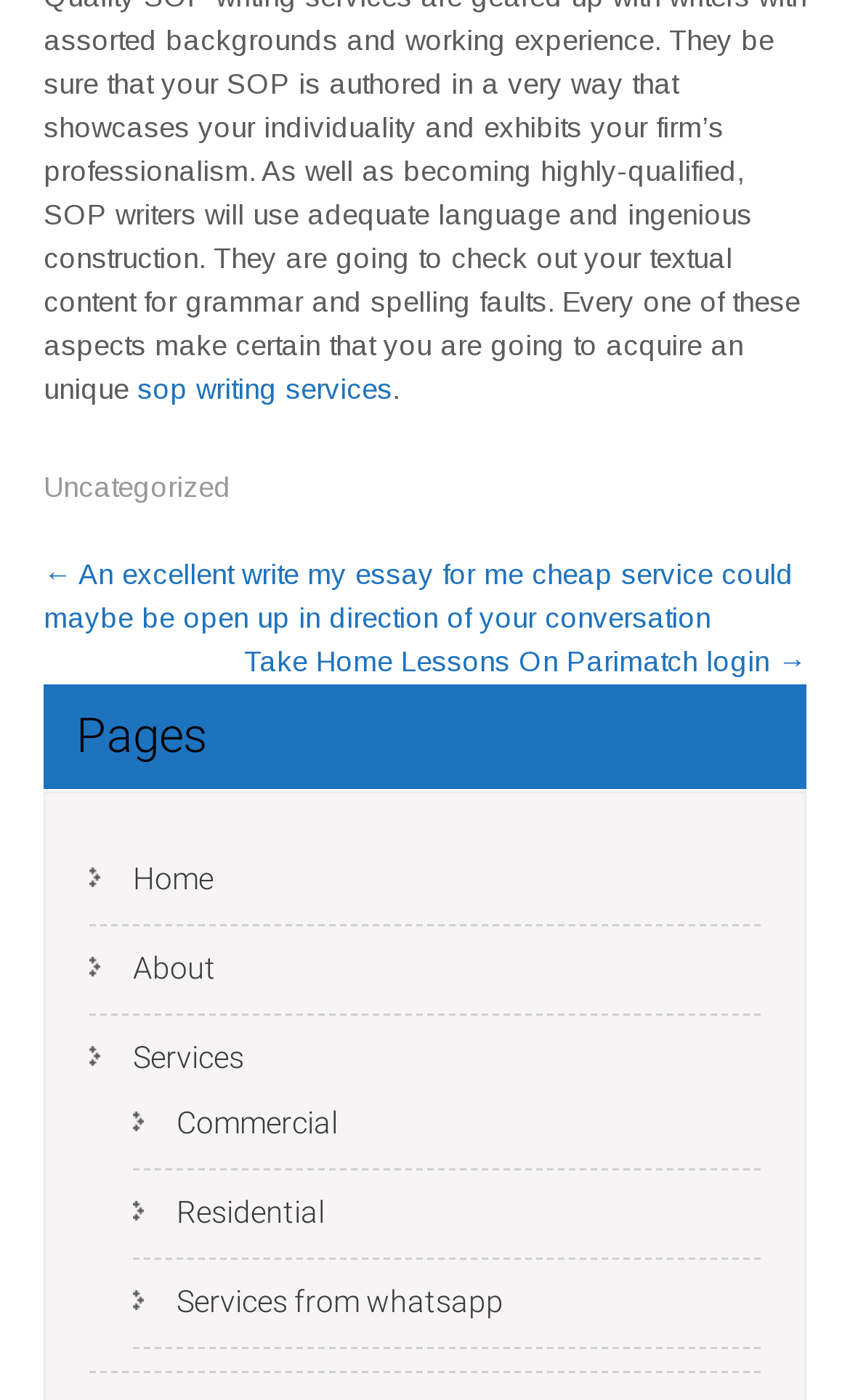Please identify the coordinates of the bounding box for the clickable region that will accomplish this instruction: "View 'About' page".

[0.156, 0.679, 0.254, 0.704]